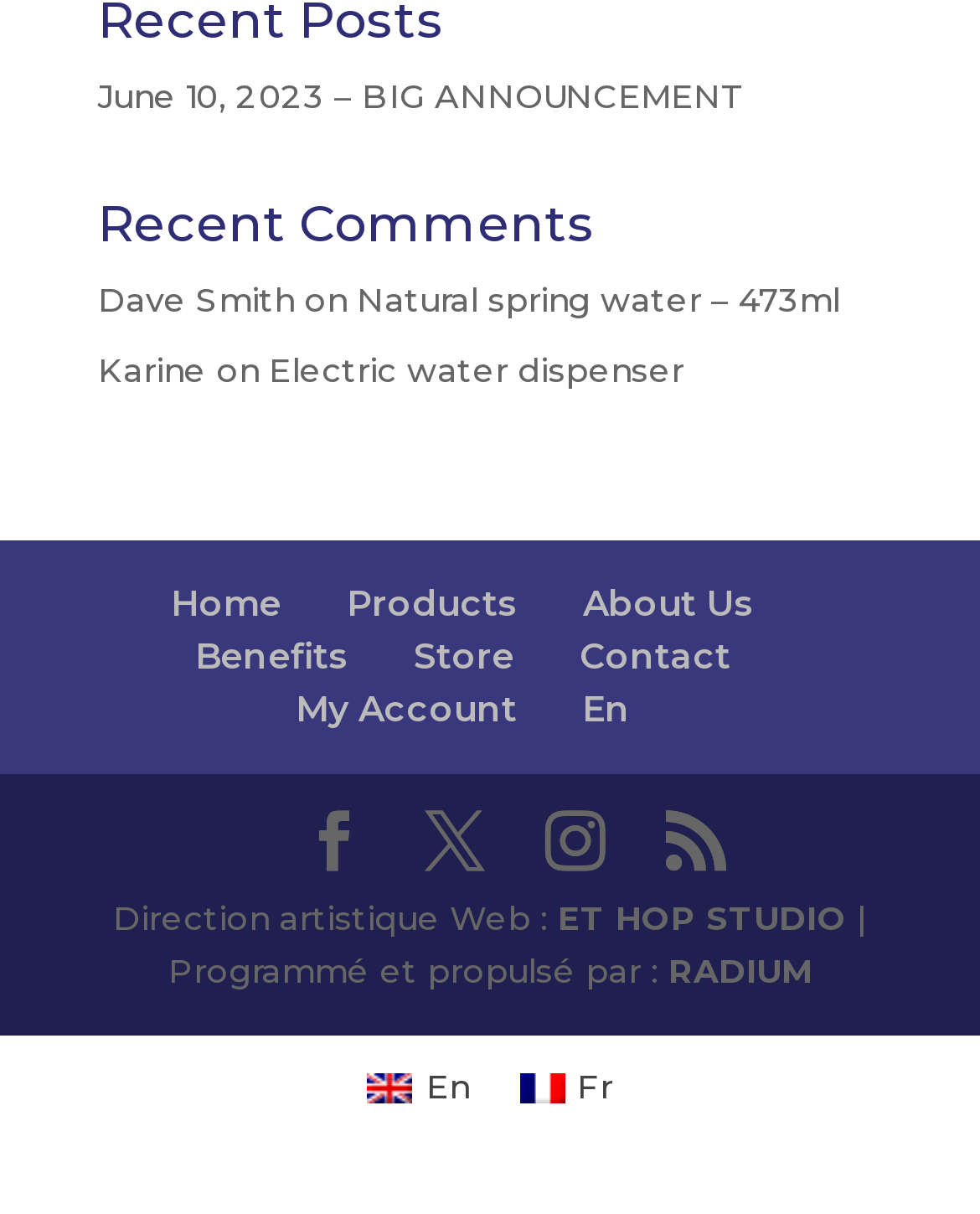What are the main navigation links on the webpage?
Refer to the image and offer an in-depth and detailed answer to the question.

I analyzed the webpage structure and found a section that contains main navigation links. The links are 'Home', 'Products', 'About Us', 'Benefits', 'Store', 'Contact', and 'My Account'.